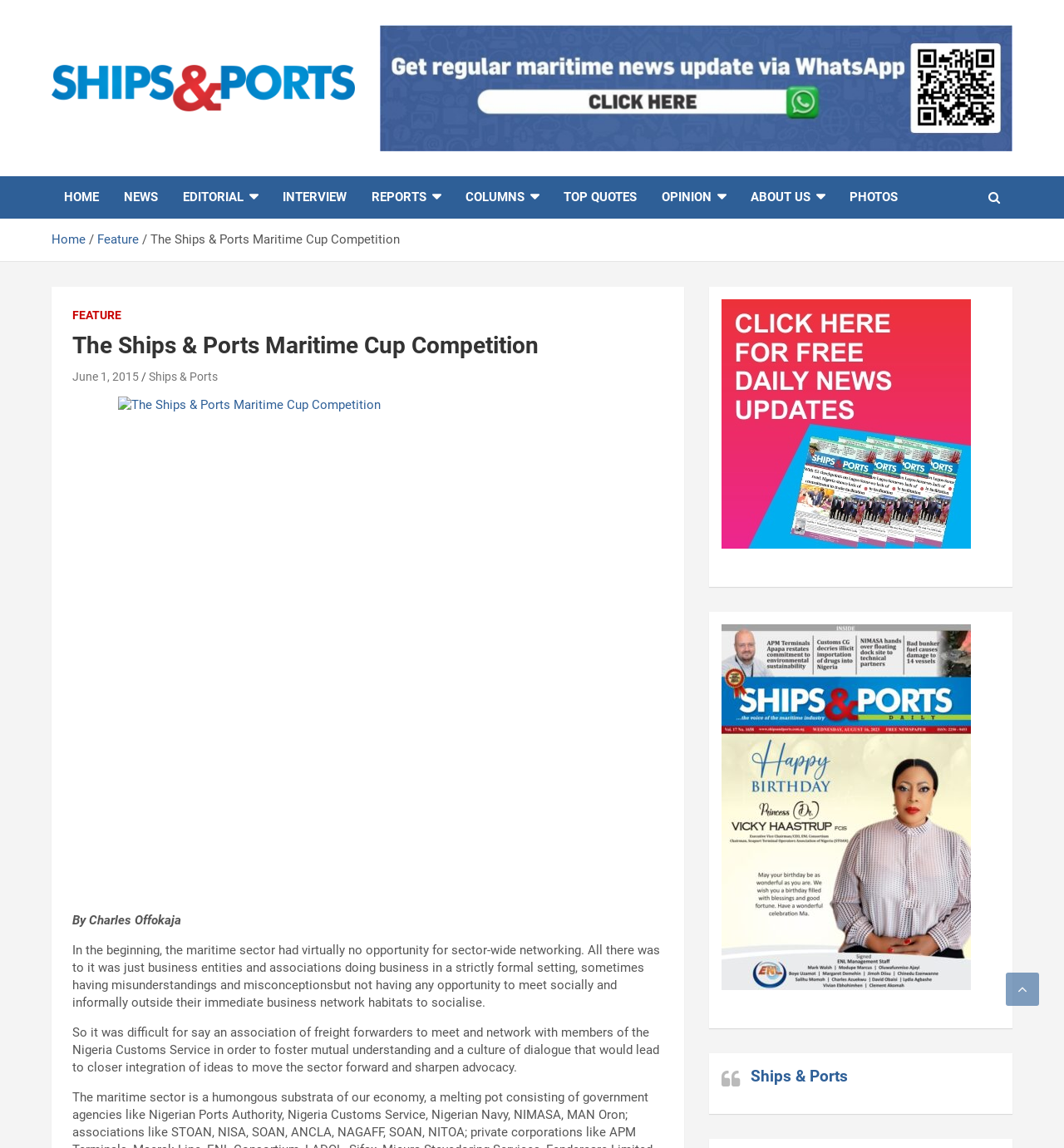What is the principal heading displayed on the webpage?

The Ships & Ports Maritime Cup Competition